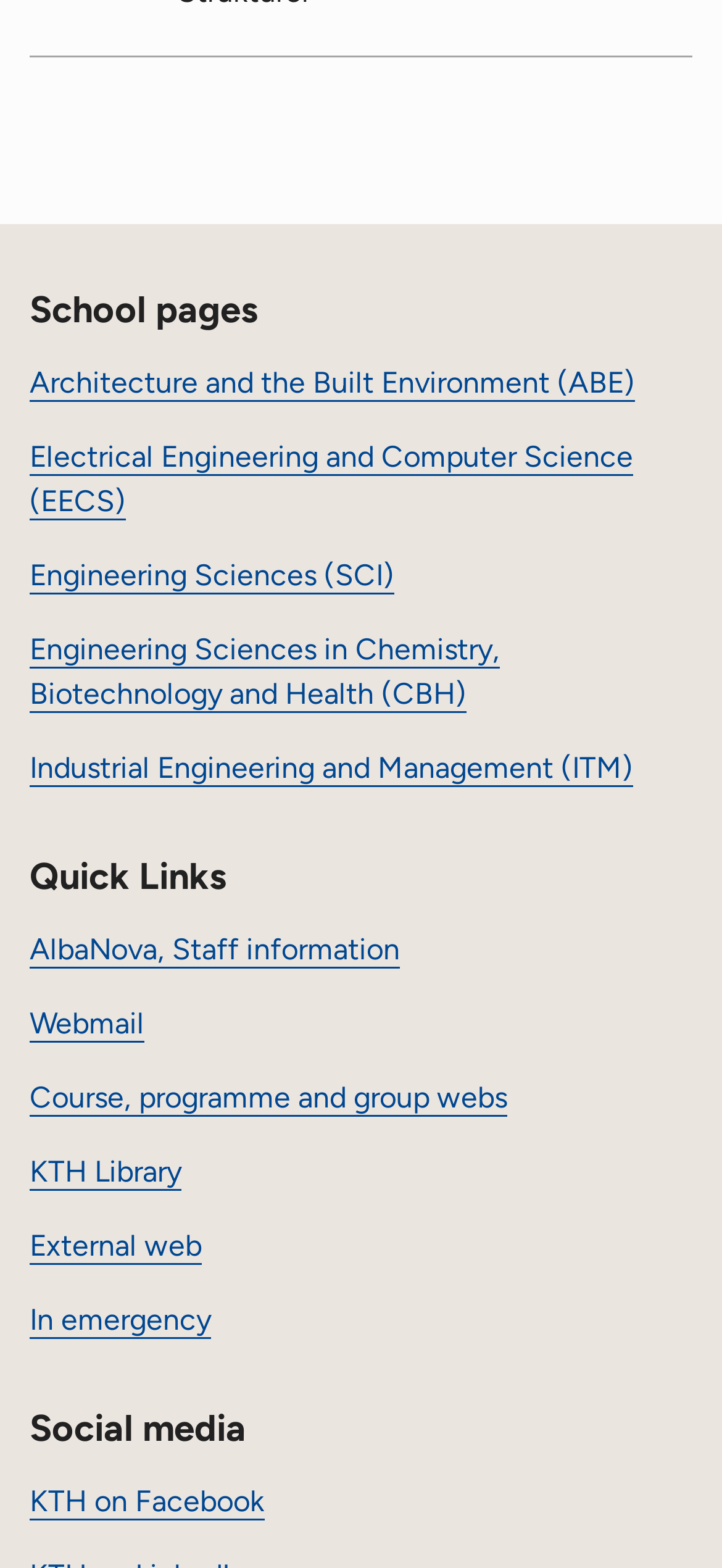What is the last quick link listed?
Answer the question with a detailed and thorough explanation.

I looked at the links under the 'Quick Links' heading and found that the last one is 'External web', which is listed at the bottom of the section.